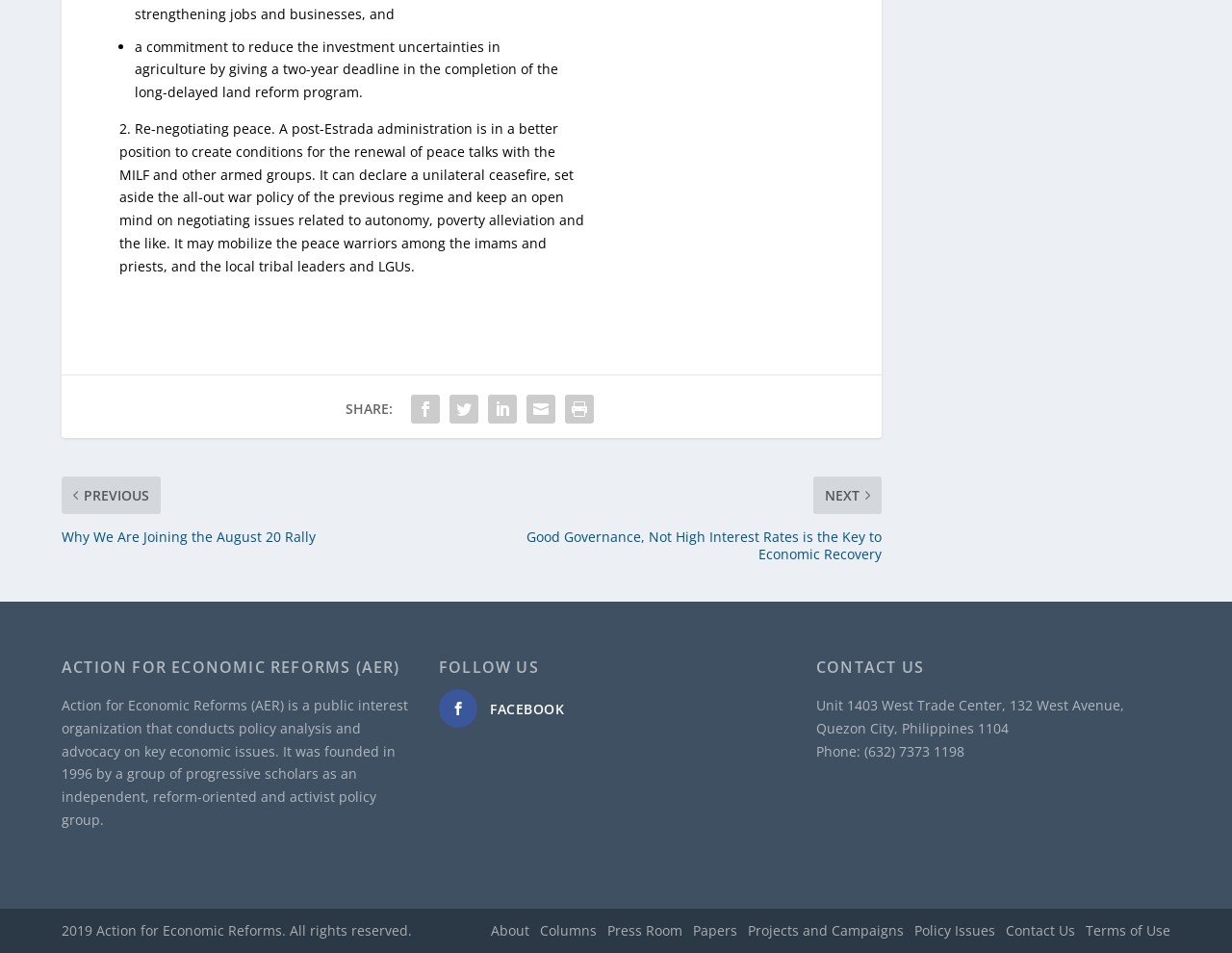Find the bounding box coordinates of the area that needs to be clicked in order to achieve the following instruction: "Visit AER's About page". The coordinates should be specified as four float numbers between 0 and 1, i.e., [left, top, right, bottom].

[0.398, 0.967, 0.43, 0.986]